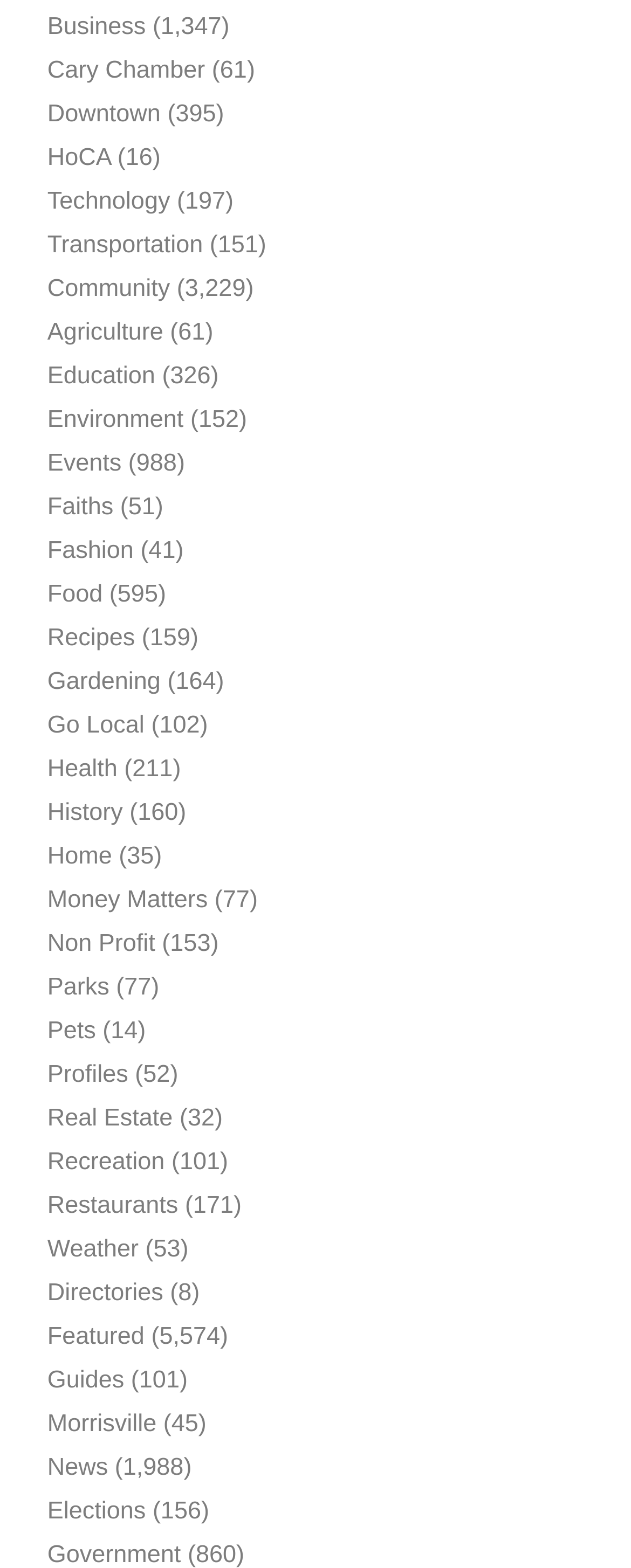Is there a category related to real estate? Please answer the question using a single word or phrase based on the image.

Yes